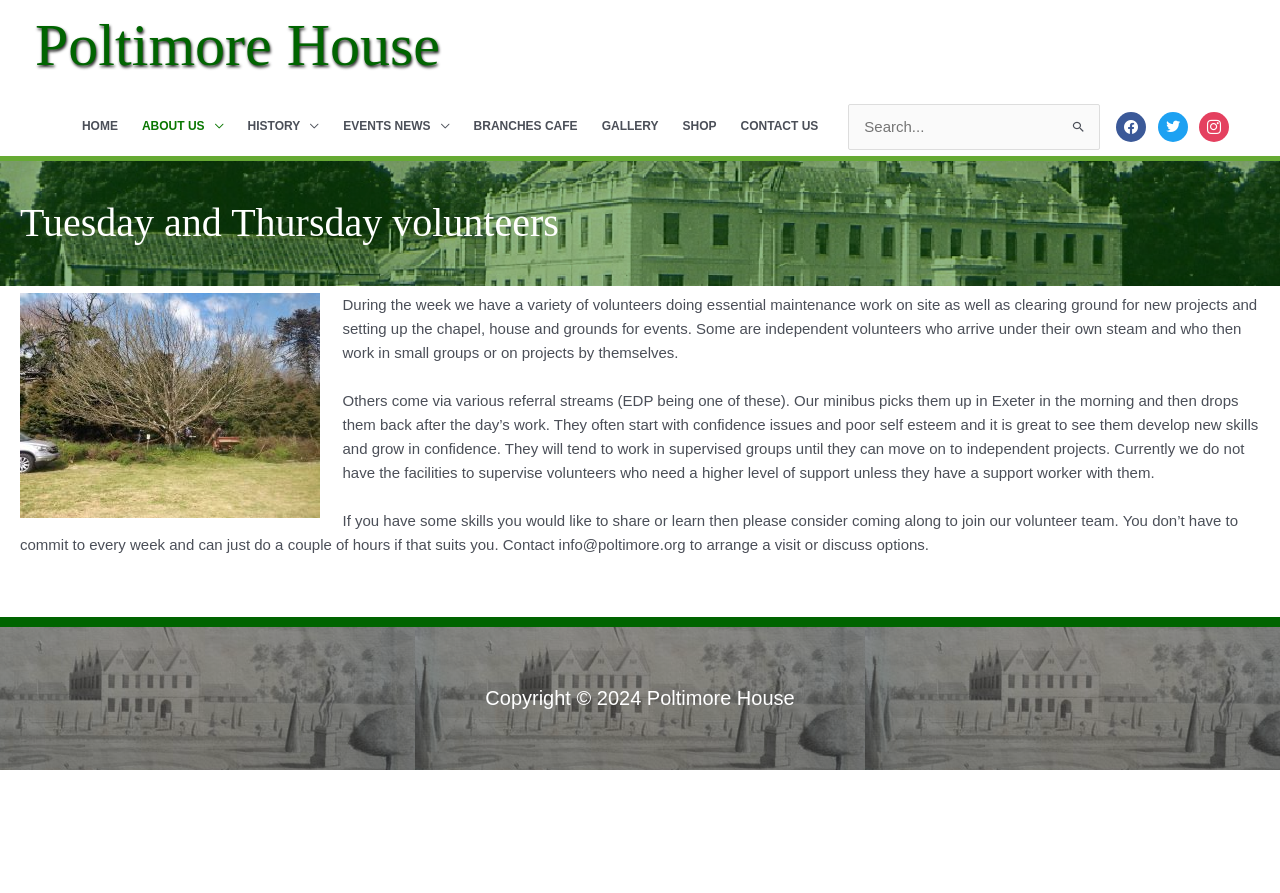Locate the bounding box coordinates of the segment that needs to be clicked to meet this instruction: "Search for something".

[0.663, 0.116, 0.86, 0.168]